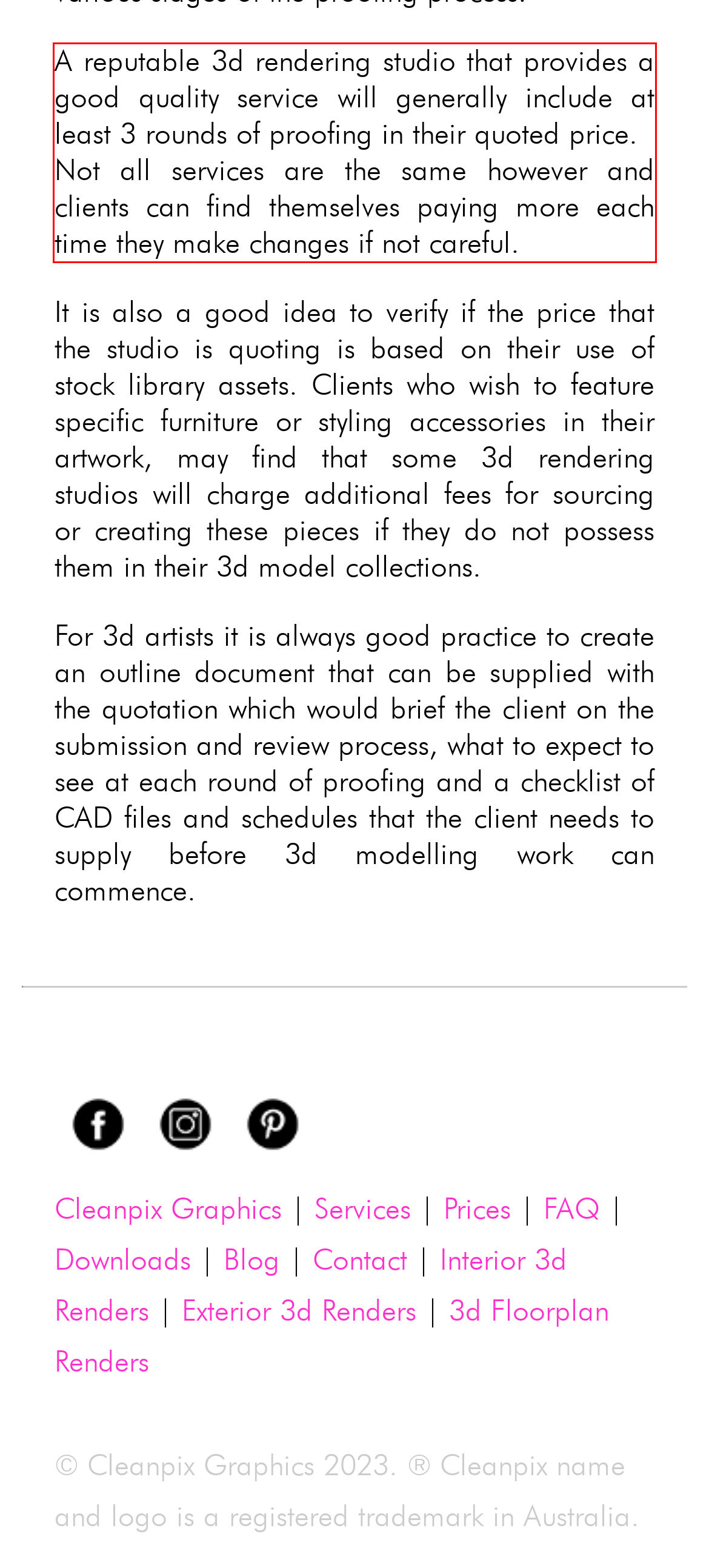From the given screenshot of a webpage, identify the red bounding box and extract the text content within it.

A reputable 3d rendering studio that provides a good quality service will generally include at least 3 rounds of proofing in their quoted price. Not all services are the same however and clients can find themselves paying more each time they make changes if not careful.